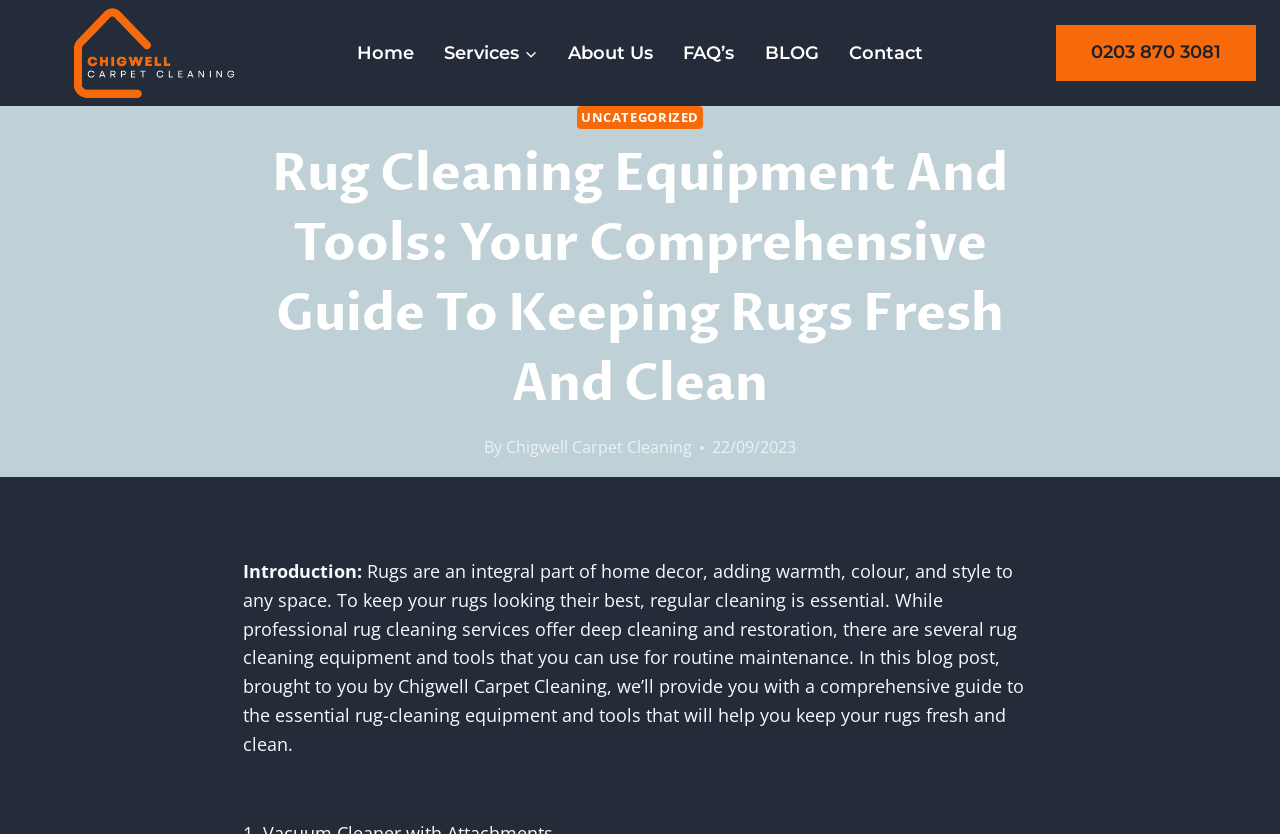Specify the bounding box coordinates of the area that needs to be clicked to achieve the following instruction: "Click on the 'Home' link".

[0.267, 0.033, 0.335, 0.094]